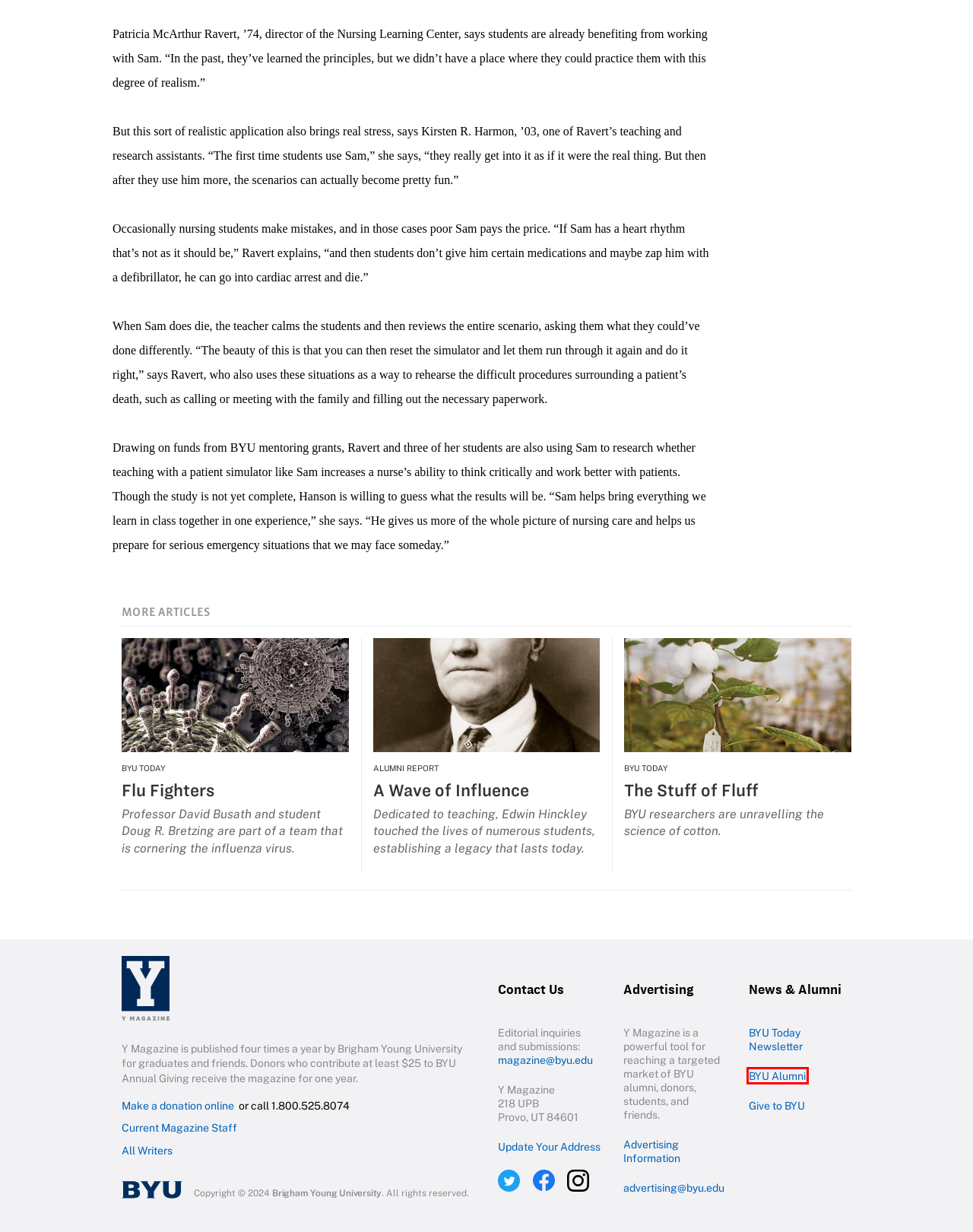Review the webpage screenshot provided, noting the red bounding box around a UI element. Choose the description that best matches the new webpage after clicking the element within the bounding box. The following are the options:
A. Magazine Staff - Y Magazine
B. Advertising - Y Magazine
C. Update Your Information
D. Writers - Y Magazine
E. The Stuff of Fluff - Y Magazine
F. Flu Fighters: Cornering the Influenza Virus - Y Magazine
G. Home page
H. BYU Today

G